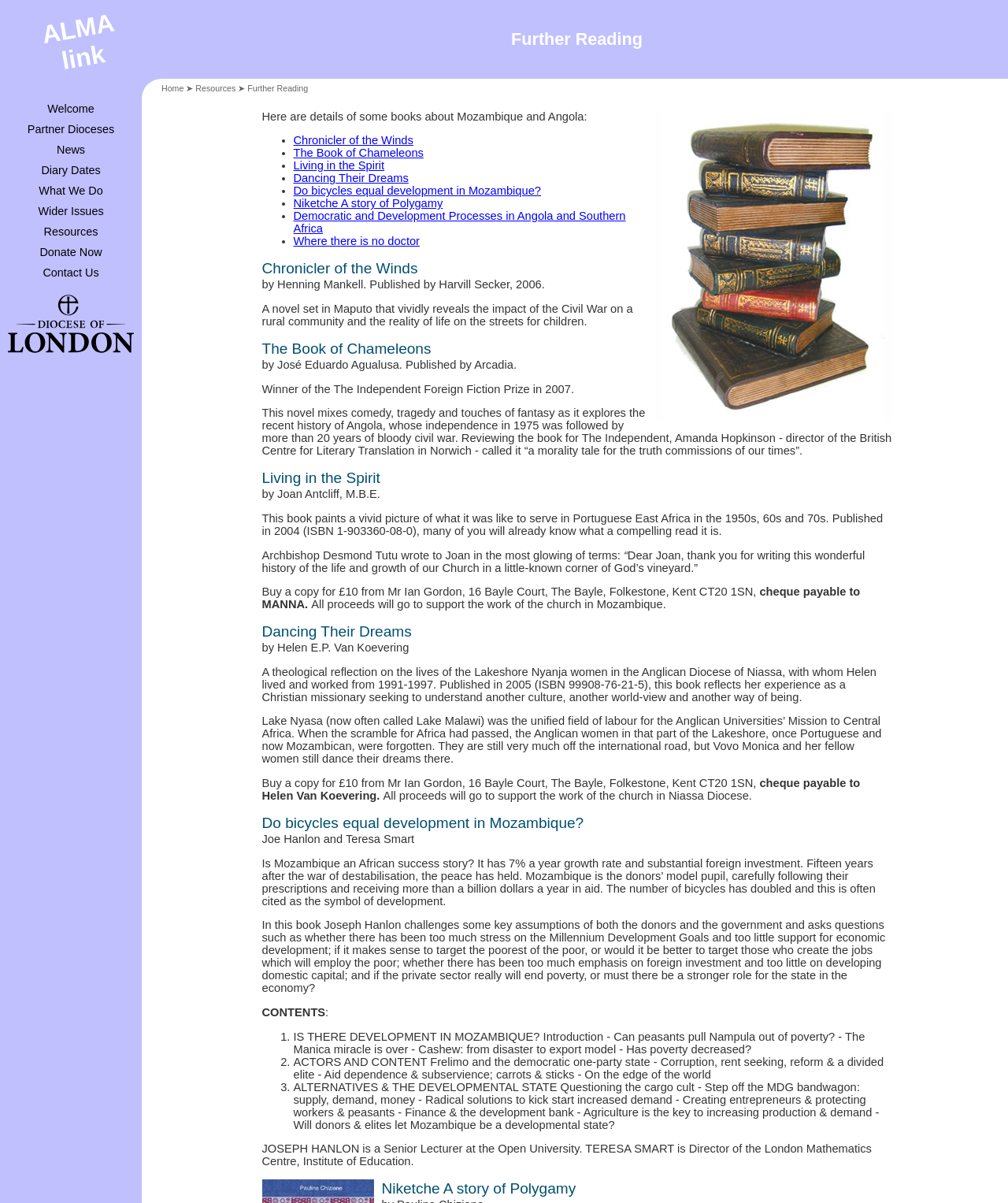Specify the bounding box coordinates of the region I need to click to perform the following instruction: "Click on 'Do bicycles equal development in Mozambique?'". The coordinates must be four float numbers in the range of 0 to 1, i.e., [left, top, right, bottom].

[0.291, 0.153, 0.537, 0.164]